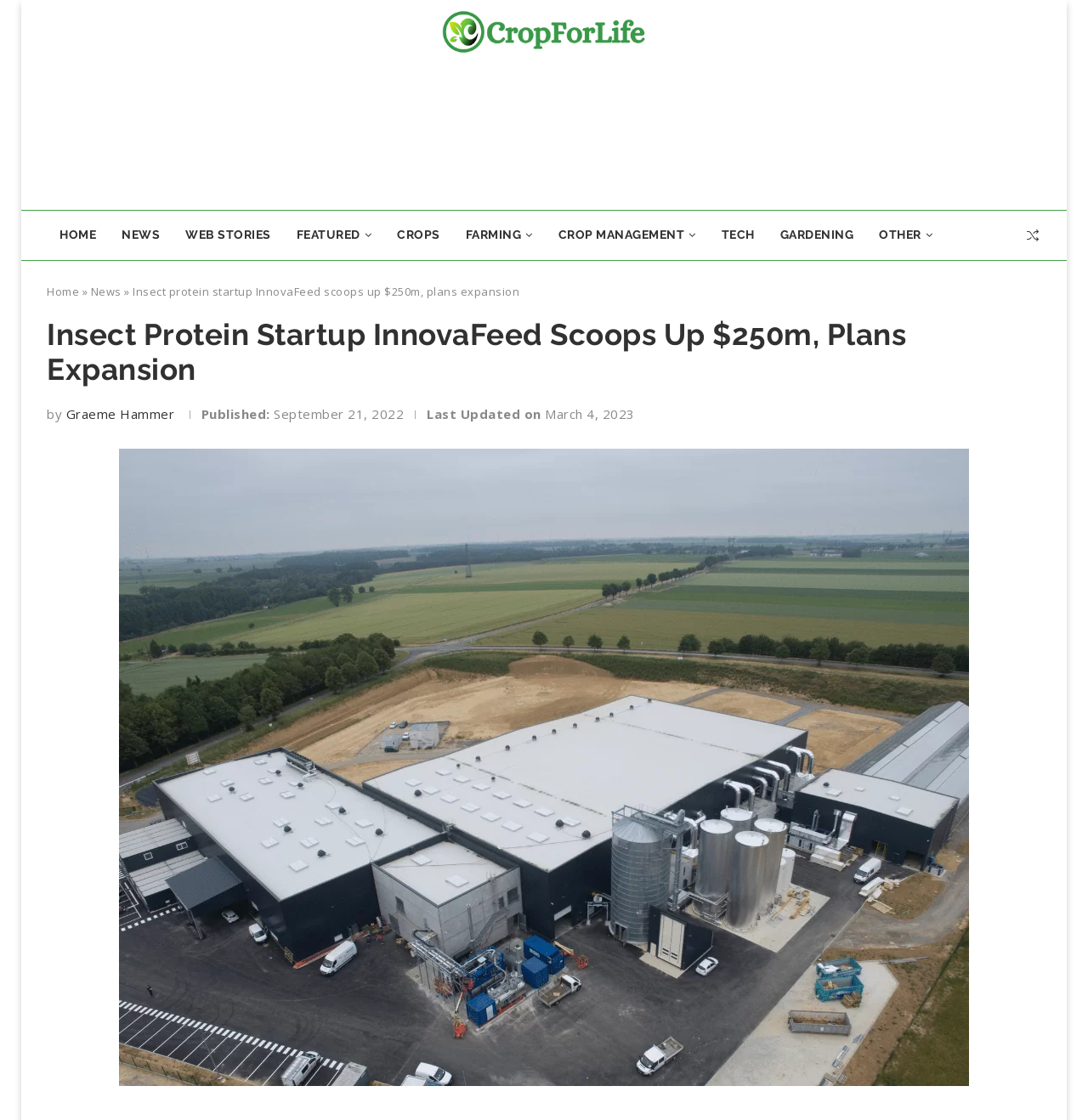Can you provide the bounding box coordinates for the element that should be clicked to implement the instruction: "go to home page"?

[0.043, 0.254, 0.073, 0.267]